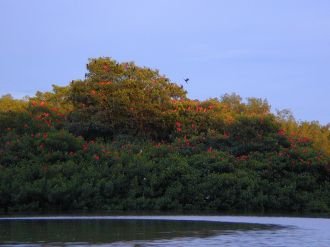Craft a descriptive caption that covers all aspects of the image.

The image captures a serene view of a lush tropical island nestled within the tranquil waters of Trinidad's Caroni Swamp. Dominated by thick greenery, the island is adorned with vibrant bursts of red from flowering trees, likely capturing the essence of the locale's rich biodiversity. This setting is a habitat for the renowned Scarlet Ibis, Trinidad's national bird, which can often be seen flocking to the area, especially at dusk. The soft blue sky above complements the vivid colors of nature, creating a picturesque scene that embodies the beauty and ecological significance of Trinidad's wetlands. The image reflects moments of escape from the boatyard hustle, highlighting the connection to nature and the vibrant wildlife that thrives in this remarkable environment.